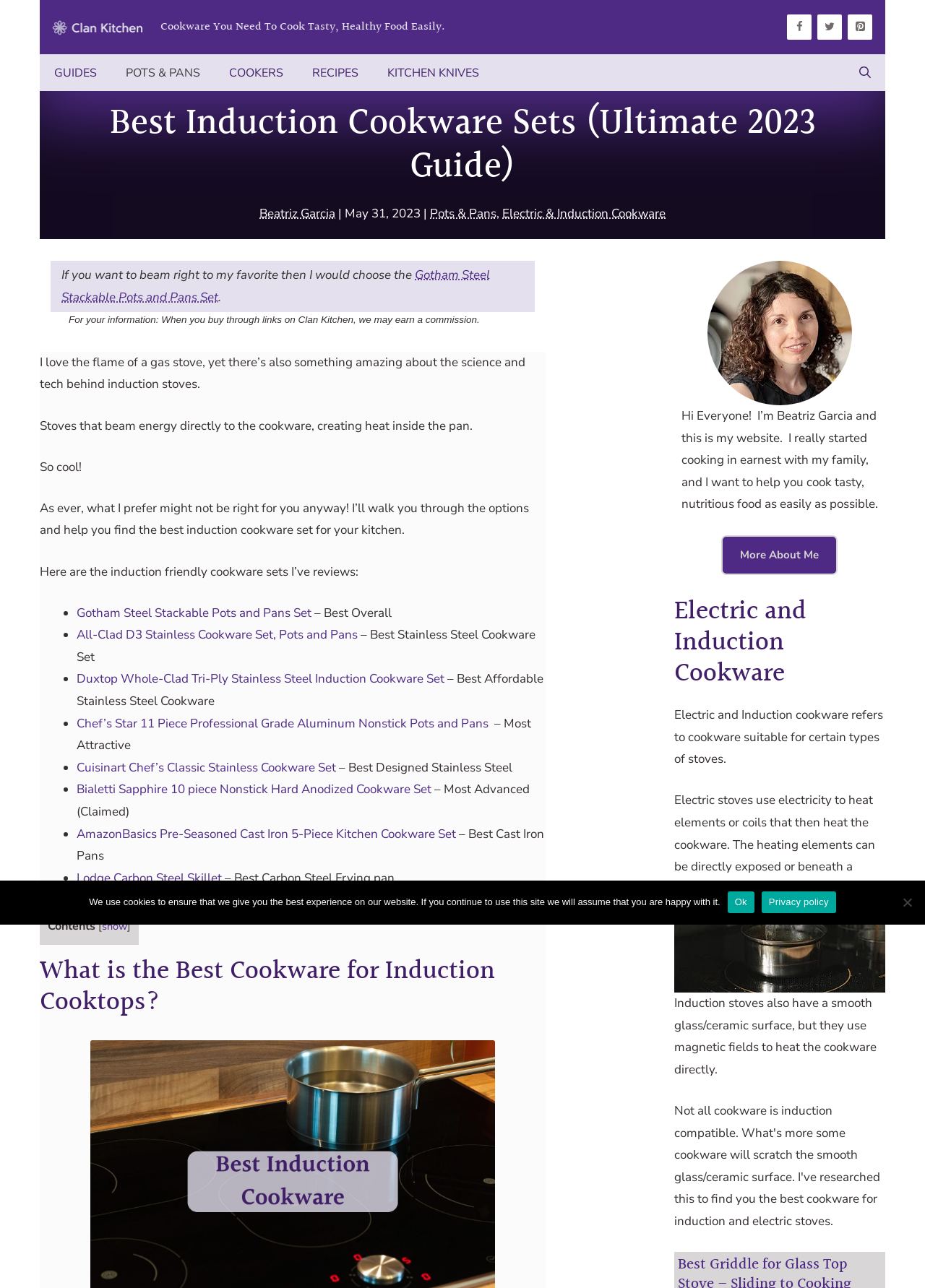What type of cookware is suitable for induction stoves?
Answer the question with a detailed and thorough explanation.

According to the article, induction stoves use magnetic fields to heat the cookware directly, so the cookware needs to be magnetic.